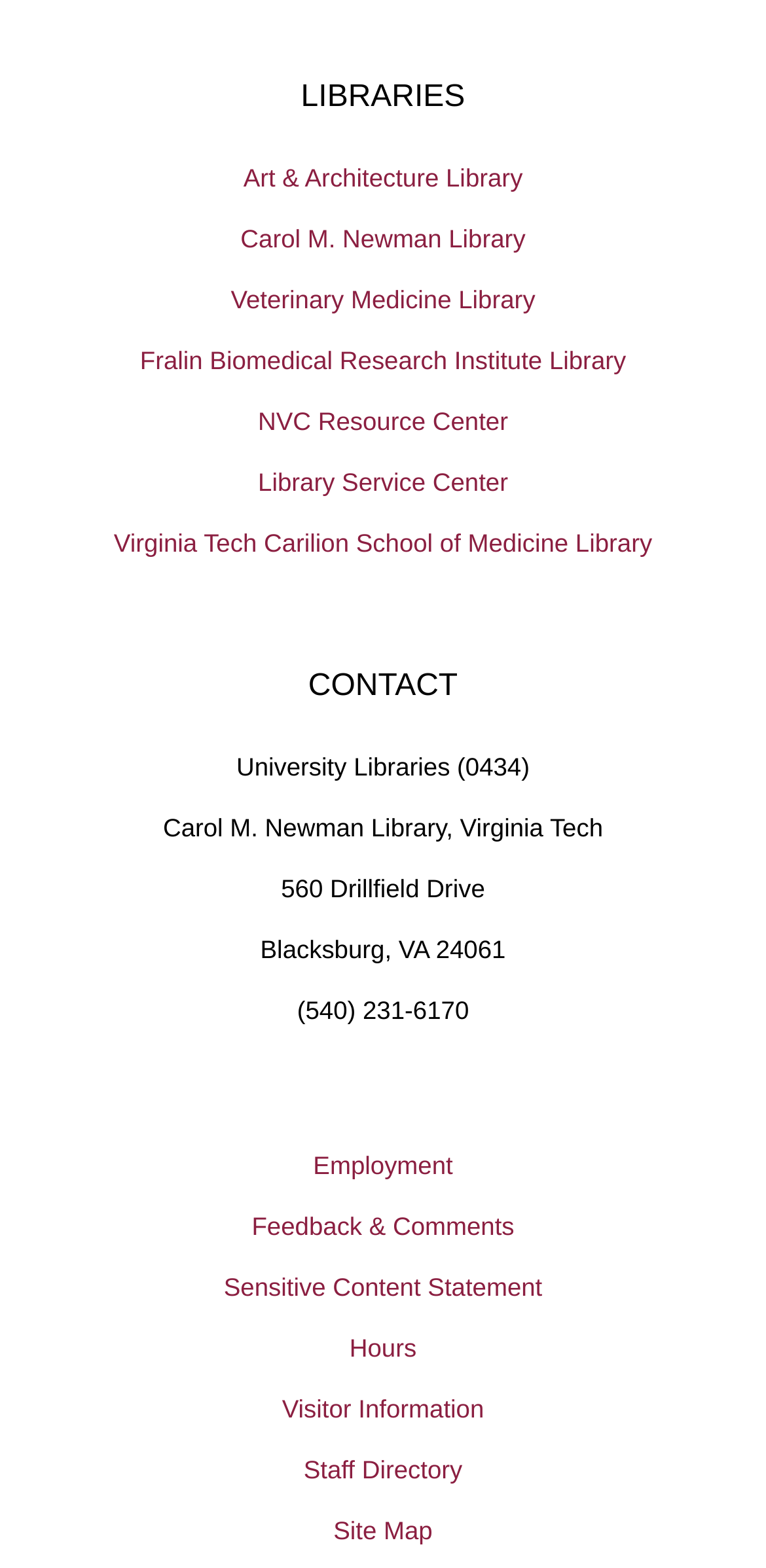Find the bounding box coordinates for the area you need to click to carry out the instruction: "visit Art & Architecture Library". The coordinates should be four float numbers between 0 and 1, indicated as [left, top, right, bottom].

[0.0, 0.094, 1.0, 0.133]